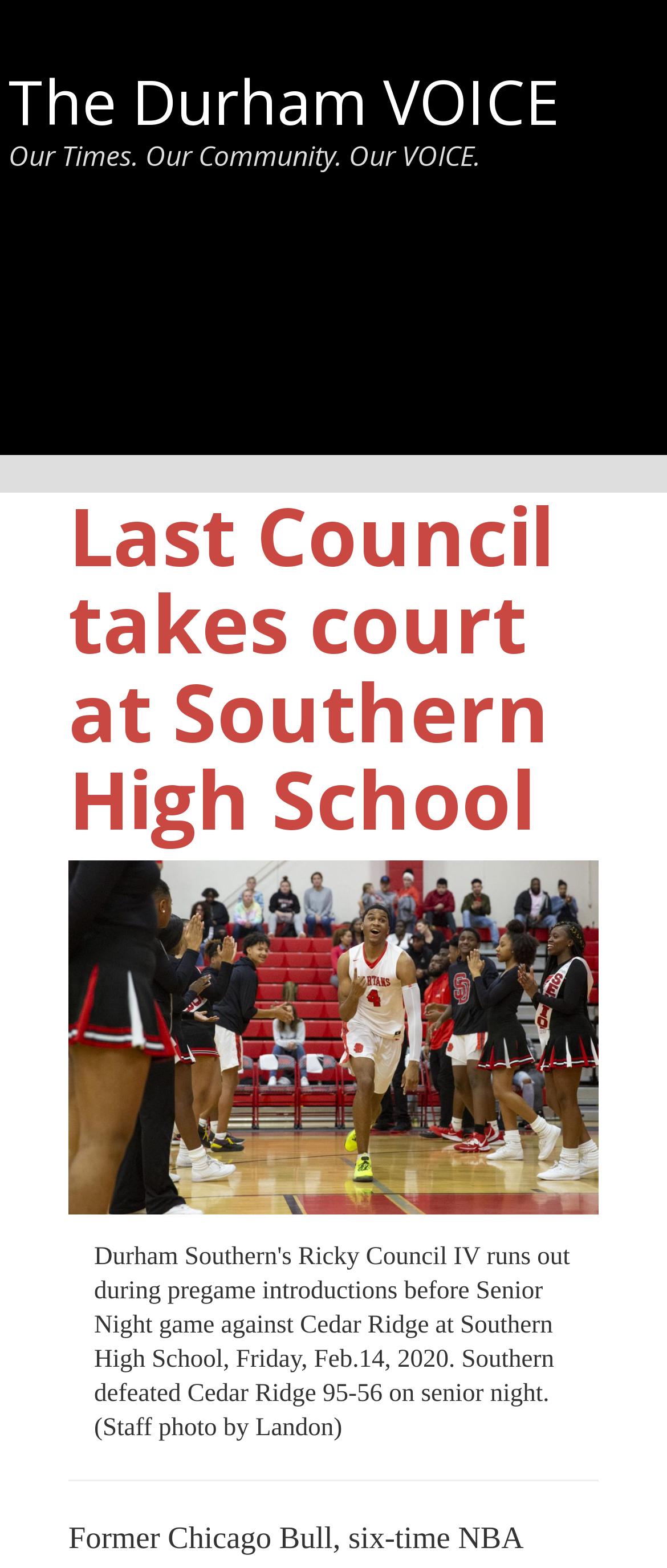Please determine the bounding box coordinates for the UI element described here. Use the format (top-left x, top-left y, bottom-right x, bottom-right y) with values bounded between 0 and 1: value="Search"

[0.756, 0.209, 0.936, 0.247]